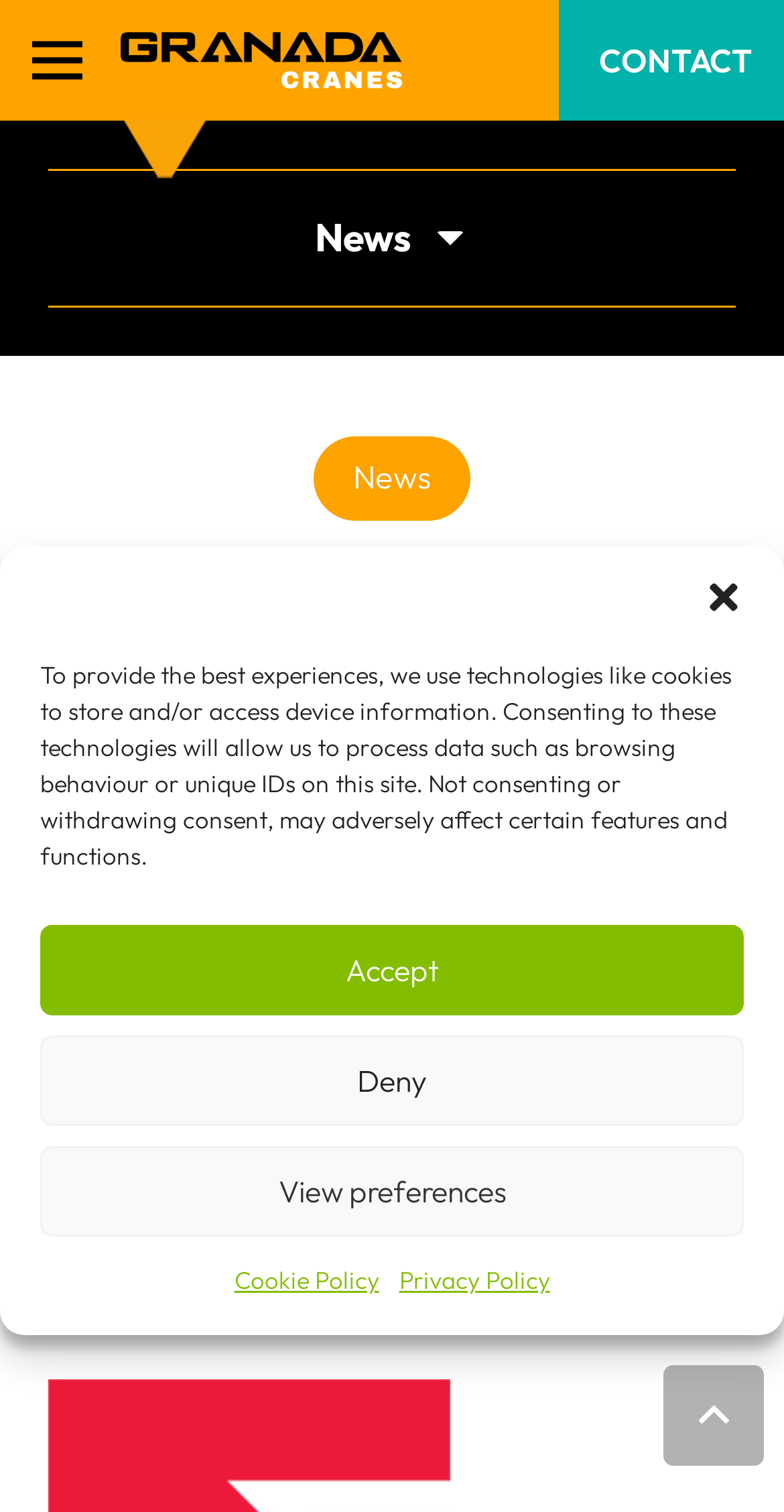Can you locate the main headline on this webpage and provide its text content?

Granada help meet UK content targets for offshore wind farms